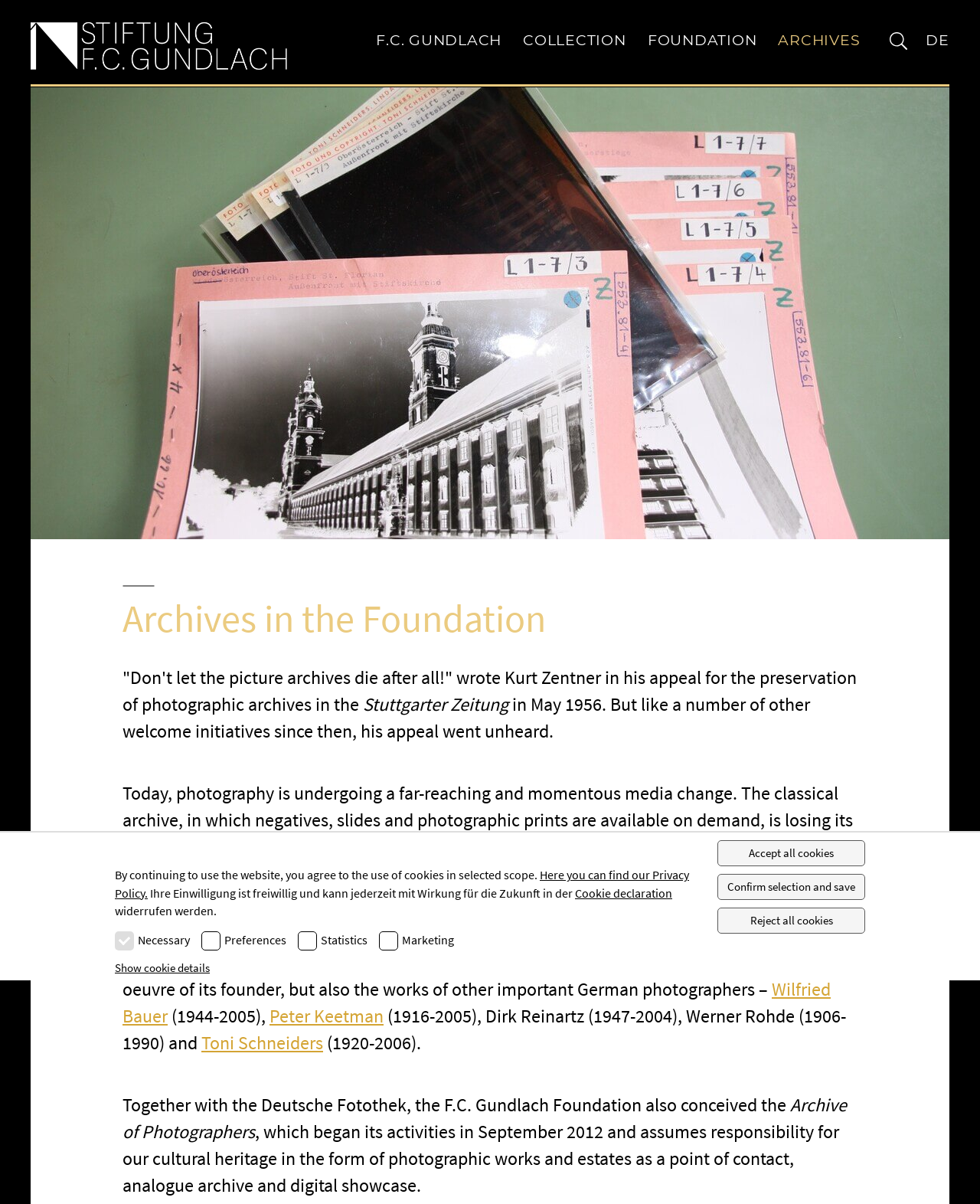Locate and extract the text of the main heading on the webpage.

Archives in the Foundation